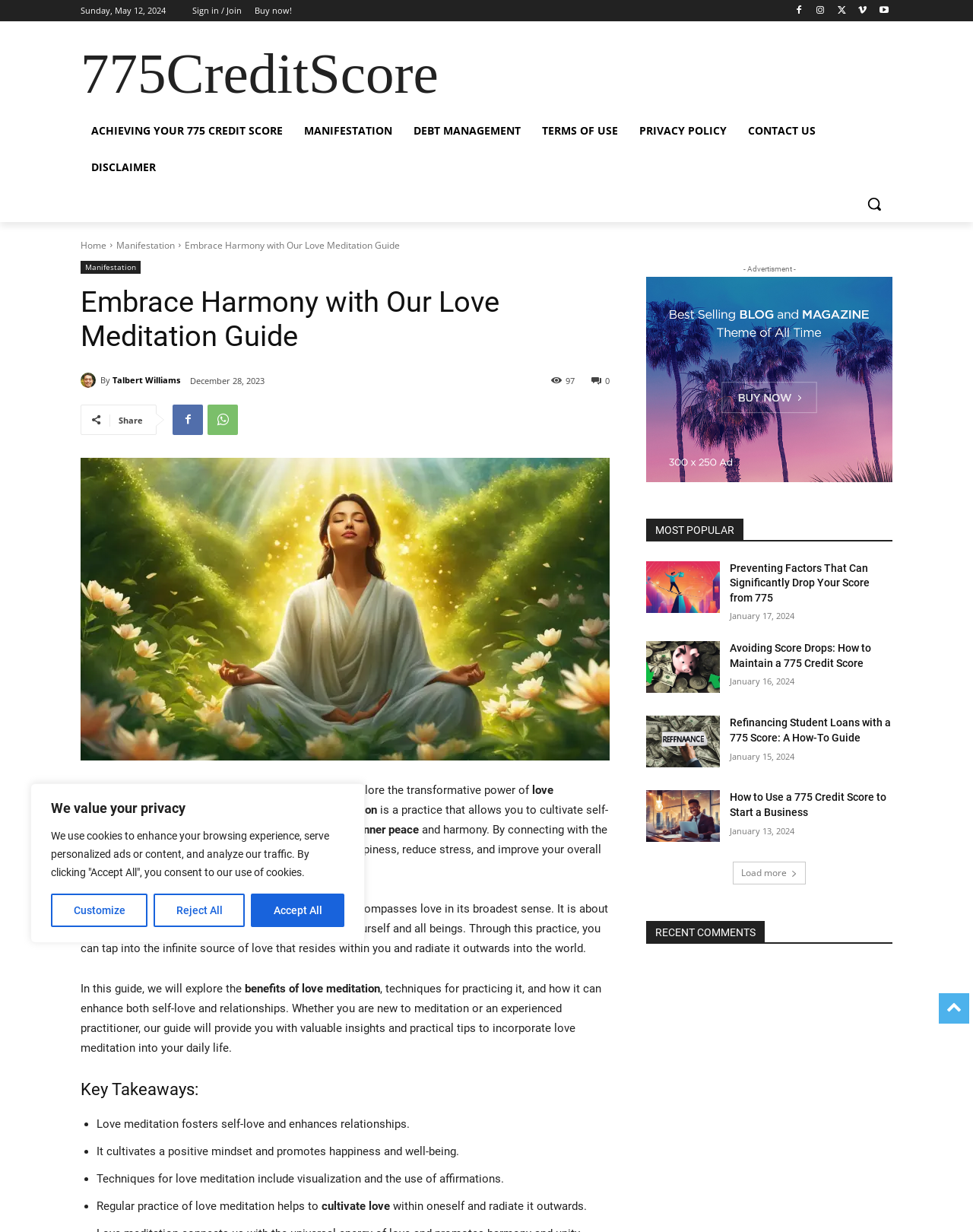Specify the bounding box coordinates of the element's area that should be clicked to execute the given instruction: "Explore the 'Manifestation' section". The coordinates should be four float numbers between 0 and 1, i.e., [left, top, right, bottom].

[0.302, 0.091, 0.414, 0.121]